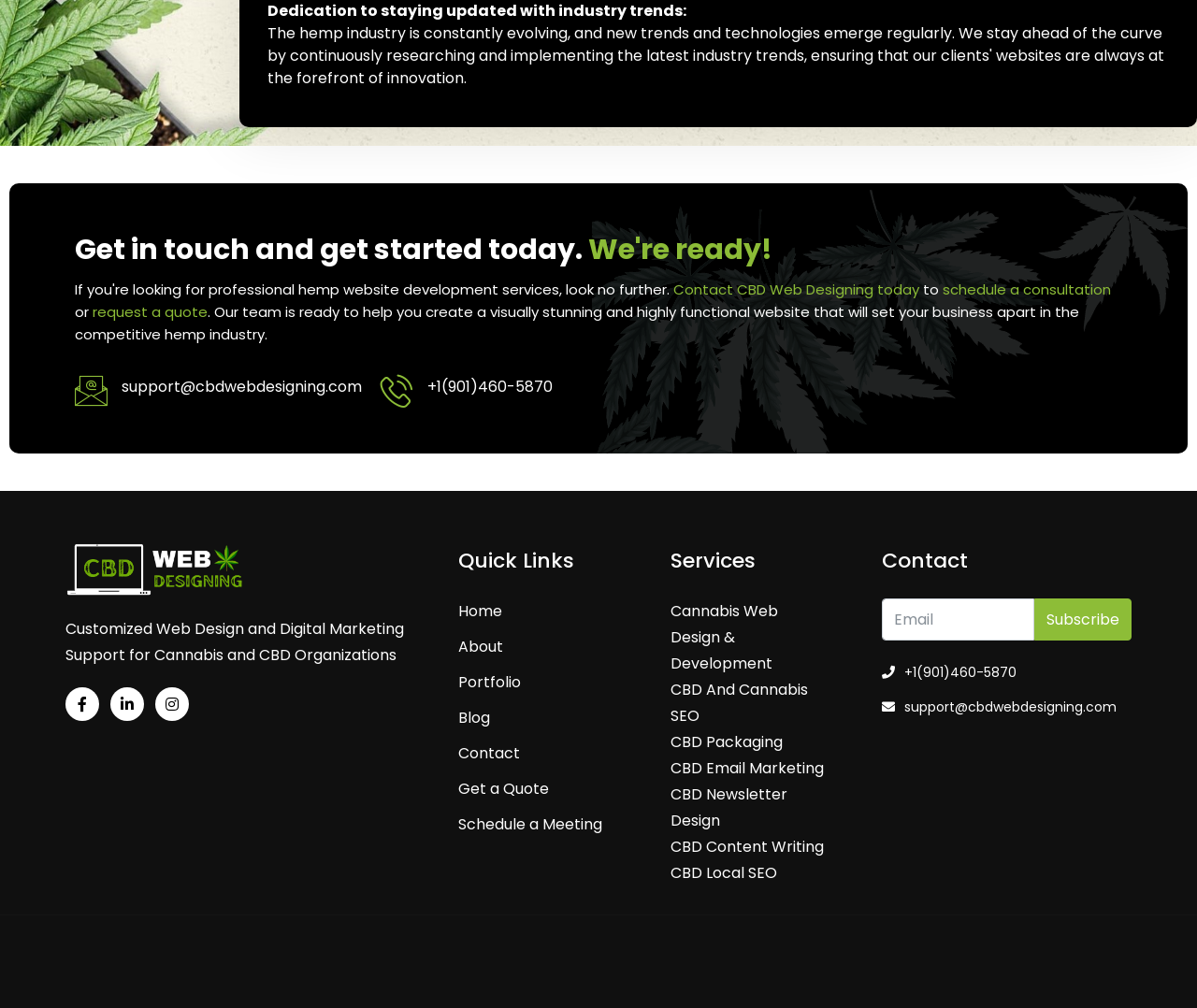Locate the bounding box coordinates of the element that needs to be clicked to carry out the instruction: "Schedule a consultation". The coordinates should be given as four float numbers ranging from 0 to 1, i.e., [left, top, right, bottom].

[0.788, 0.276, 0.928, 0.298]